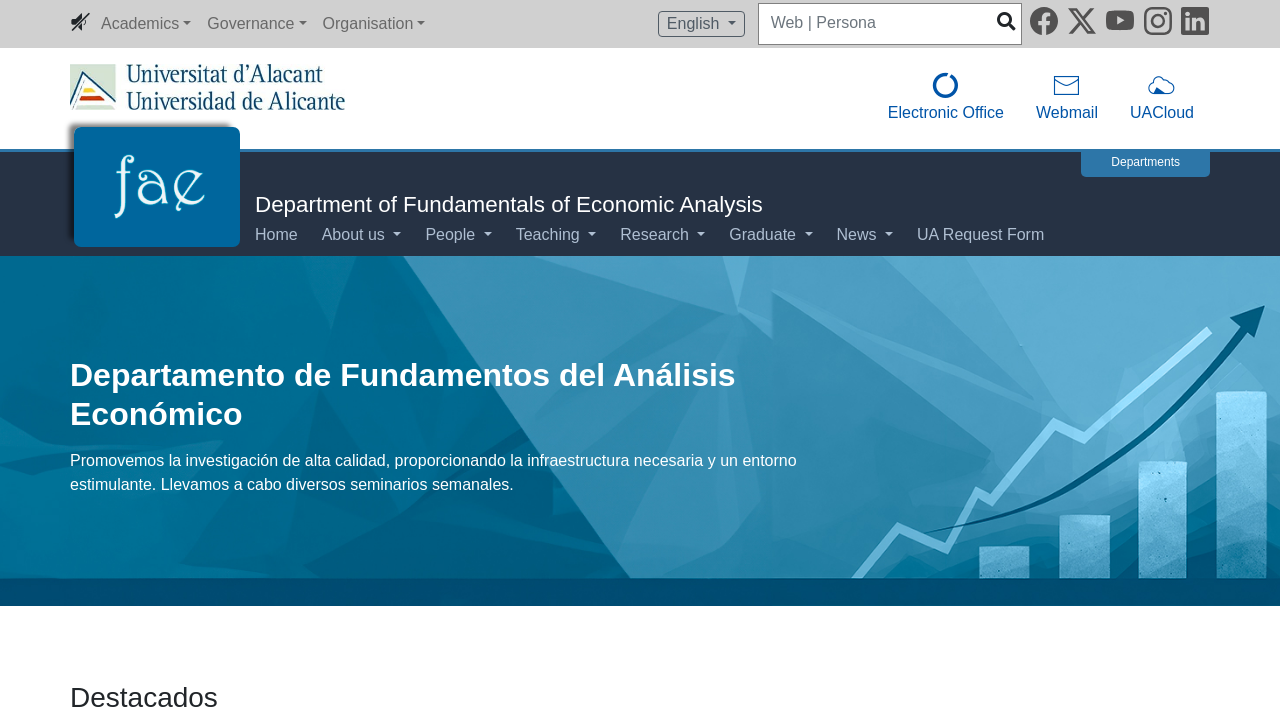Explain the webpage in detail, including its primary components.

The webpage is the homepage of the Department of Fundamentals of Economic Analysis. At the top, there is a navigation section that spans the entire width of the page, containing several elements. On the left side, there is a button with the text "Leer" and a sitemap list with three buttons: "Academics", "Governance", and "Organisation". Next to the sitemap list, there is a static text "Sitemap". On the right side, there is a language selection button with the option "English" and a search engine with a text input field and a search button.

Below the navigation section, there is another navigation section that spans the entire width of the page, containing several links. On the left side, there is a link to the University of Alicante with a logo image, and on the right side, there are links to the Electronic Office, Webmail, and UACloud.

Further down, there is a main navigation section that spans the entire width of the page, containing several buttons and links. On the left side, there is a logo image of the Department of Fundamentals of Economic Analysis, and next to it, there are buttons for "Home", "About us", "People", "Teaching", "Research", "Graduate", "News", and "UA Request Form". On the right side, there is a link to "Departments".

Below the main navigation section, there is a heading that reads "Departamento de Fundamentos del Análisis Económico" and a paragraph of text that describes the department's mission, stating that they promote high-quality research, provide necessary infrastructure, and offer a stimulating environment, with weekly seminars.

Throughout the page, there are social network links at the top right corner, including Facebook, Twitter, Youtube, Instagram, and LinkedIn, each with an icon image.